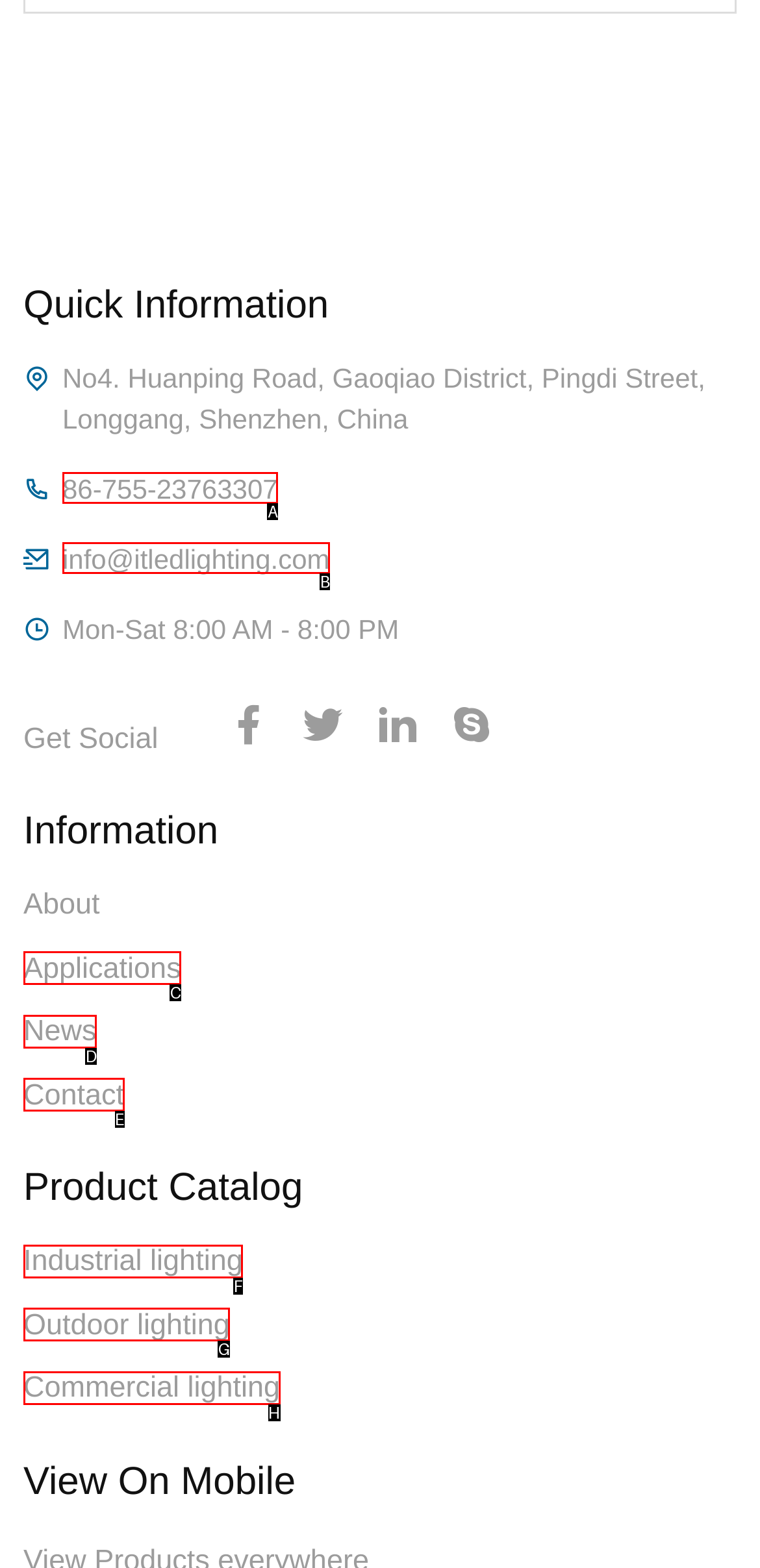Tell me which option best matches this description: Industrial lighting
Answer with the letter of the matching option directly from the given choices.

F